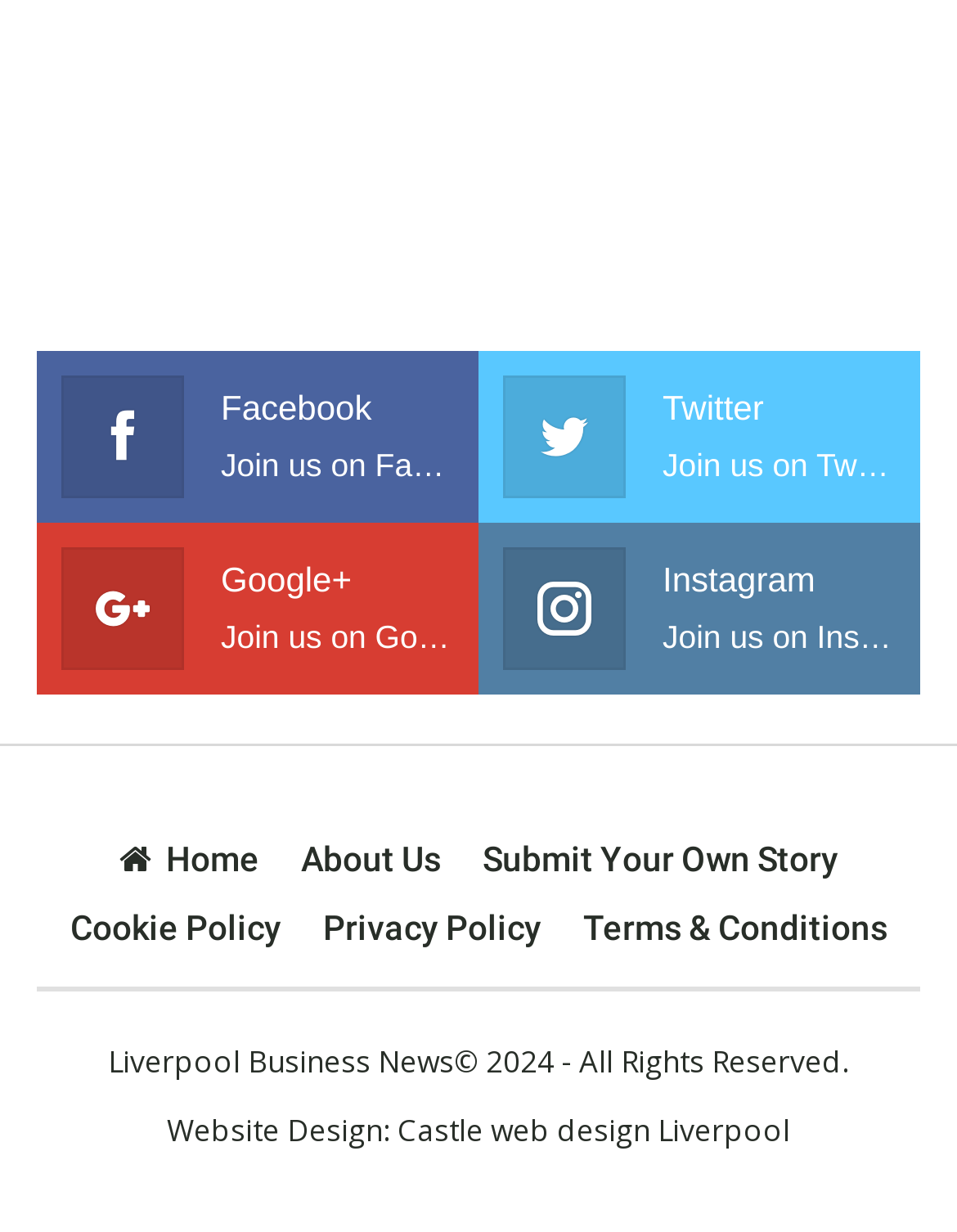Please give the bounding box coordinates of the area that should be clicked to fulfill the following instruction: "Visit Castle web design Liverpool". The coordinates should be in the format of four float numbers from 0 to 1, i.e., [left, top, right, bottom].

[0.415, 0.901, 0.826, 0.935]